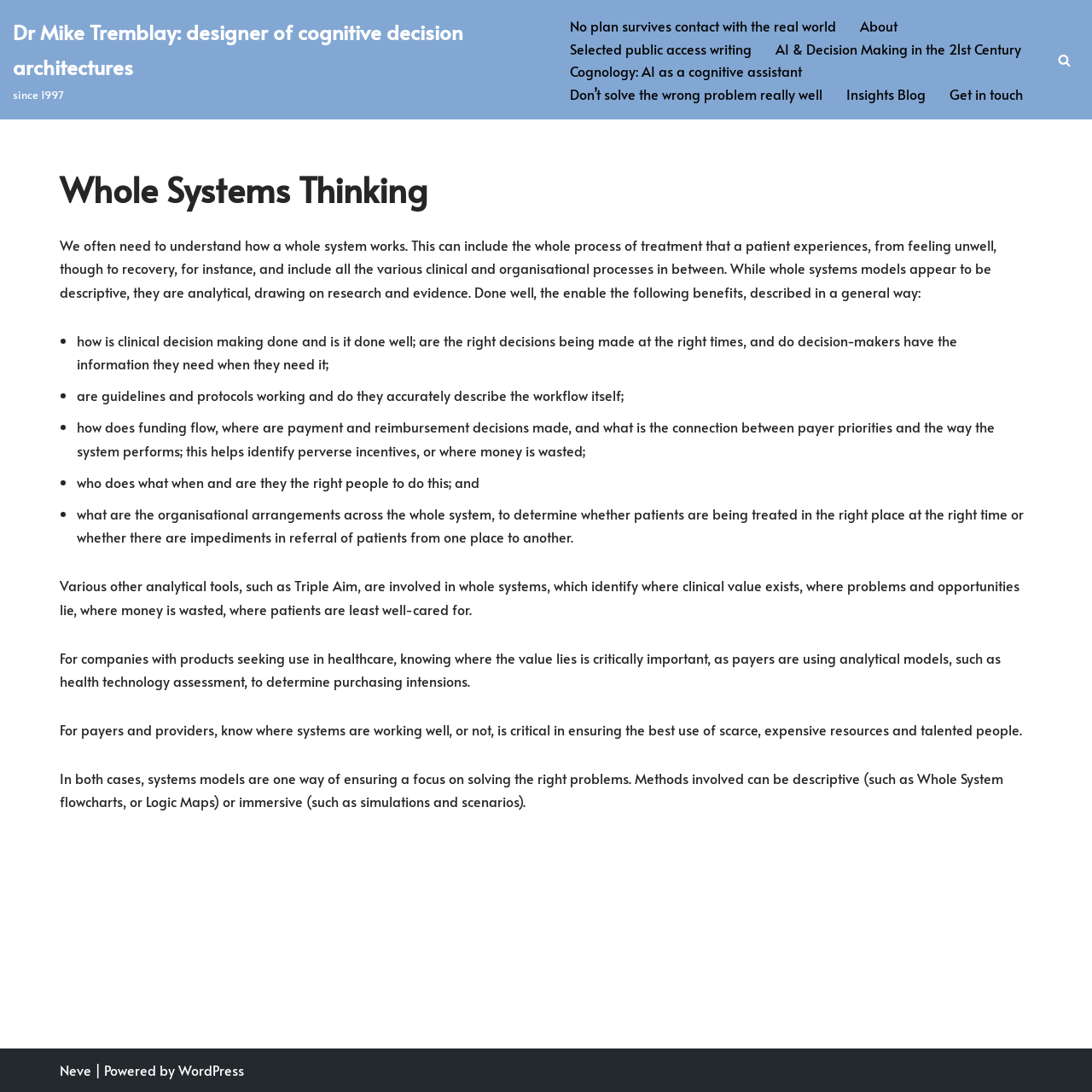Offer a meticulous caption that includes all visible features of the webpage.

The webpage is about Dr. Mike Tremblay, a designer of cognitive decision architectures, and his work on whole systems thinking. At the top, there is a link to skip to the content, followed by a link to the main page with the title "Dr Mike Tremblay: designer of cognitive decision architectures" and a subtitle "since 1997". 

To the right of the title, there is a primary navigation menu with links to various pages, including "No plan survives contact with the real world", "About", "Selected public access writing", "AI & Decision Making in the 21st Century", "Cognology: AI as a cognitive assistant", "Don’t solve the wrong problem really well", "Insights Blog", and "Get in touch". 

On the top right corner, there is a search link with a magnifying glass icon. 

The main content of the page is divided into sections. The first section has a heading "Whole Systems Thinking" and a paragraph of text that explains the concept of whole systems thinking in healthcare. This is followed by a list of benefits of whole systems thinking, including understanding clinical decision making, identifying perverse incentives, and determining organizational arrangements. 

The next section of text discusses the use of analytical tools, such as Triple Aim, to identify clinical value, problems, and opportunities in healthcare. It also mentions the importance of knowing where value lies for companies with products seeking use in healthcare. 

The final section of text explains the importance of knowing where systems are working well or not for payers and providers, and how systems models can help solve the right problems. 

At the bottom of the page, there is a footer section with a link to "Neve" and a credit line "Powered by WordPress".